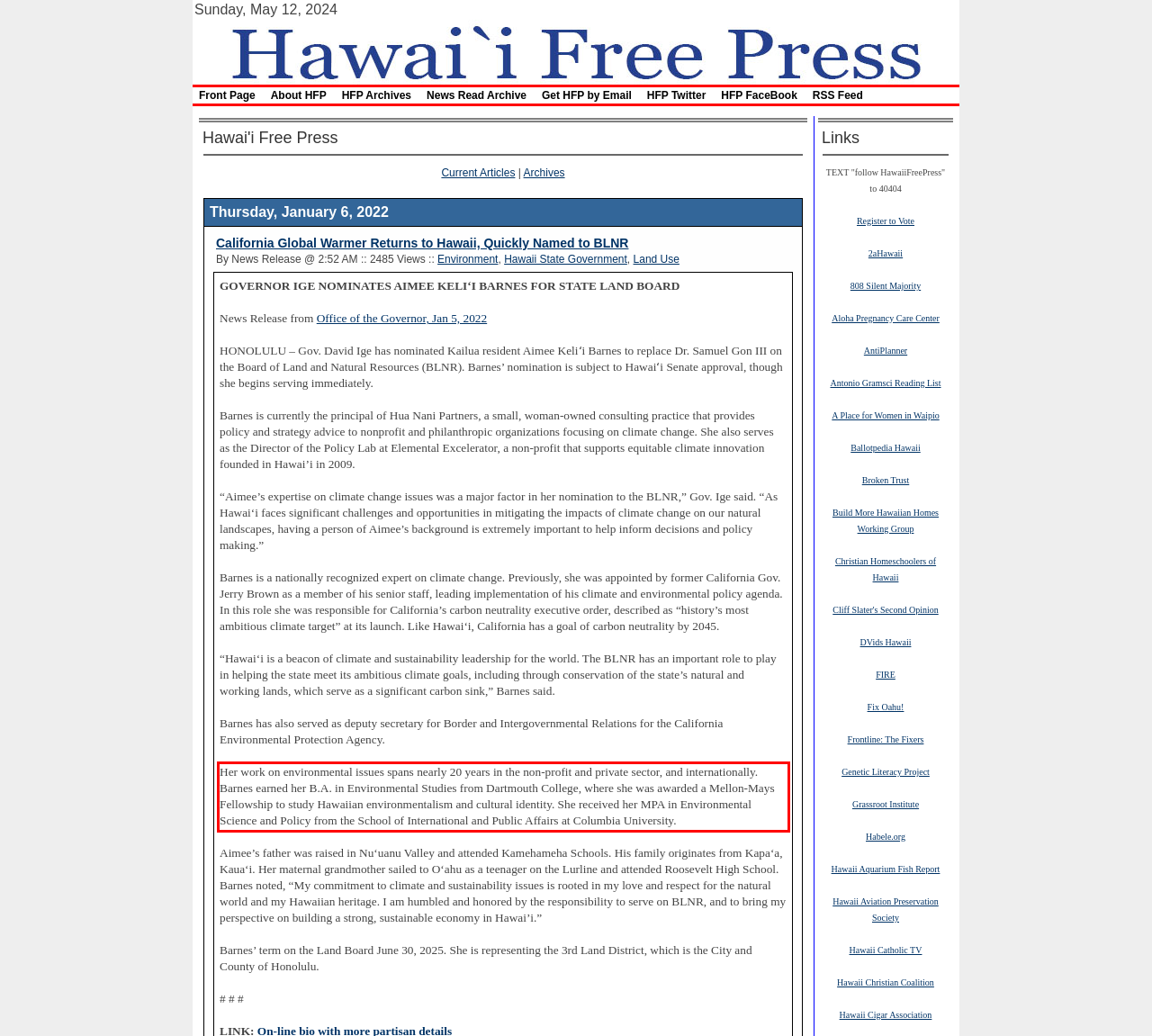Please identify the text within the red rectangular bounding box in the provided webpage screenshot.

Her work on environmental issues spans nearly 20 years in the non-profit and private sector, and internationally. Barnes earned her B.A. in Environmental Studies from Dartmouth College, where she was awarded a Mellon-Mays Fellowship to study Hawaiian environmentalism and cultural identity. She received her MPA in Environmental Science and Policy from the School of International and Public Affairs at Columbia University.